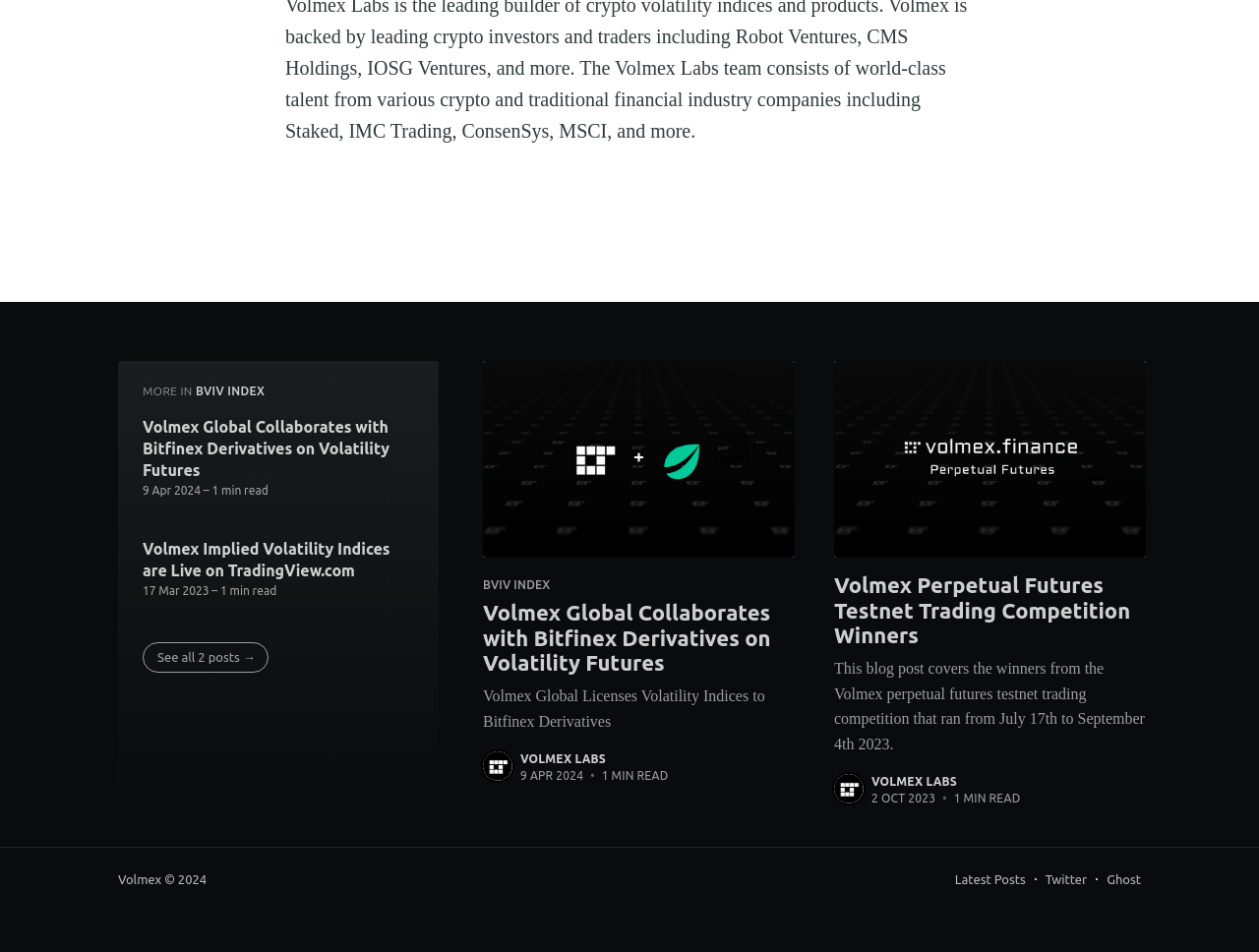Please identify the bounding box coordinates of the region to click in order to complete the task: "Follow 'Twitter'". The coordinates must be four float numbers between 0 and 1, specified as [left, top, right, bottom].

[0.83, 0.911, 0.863, 0.938]